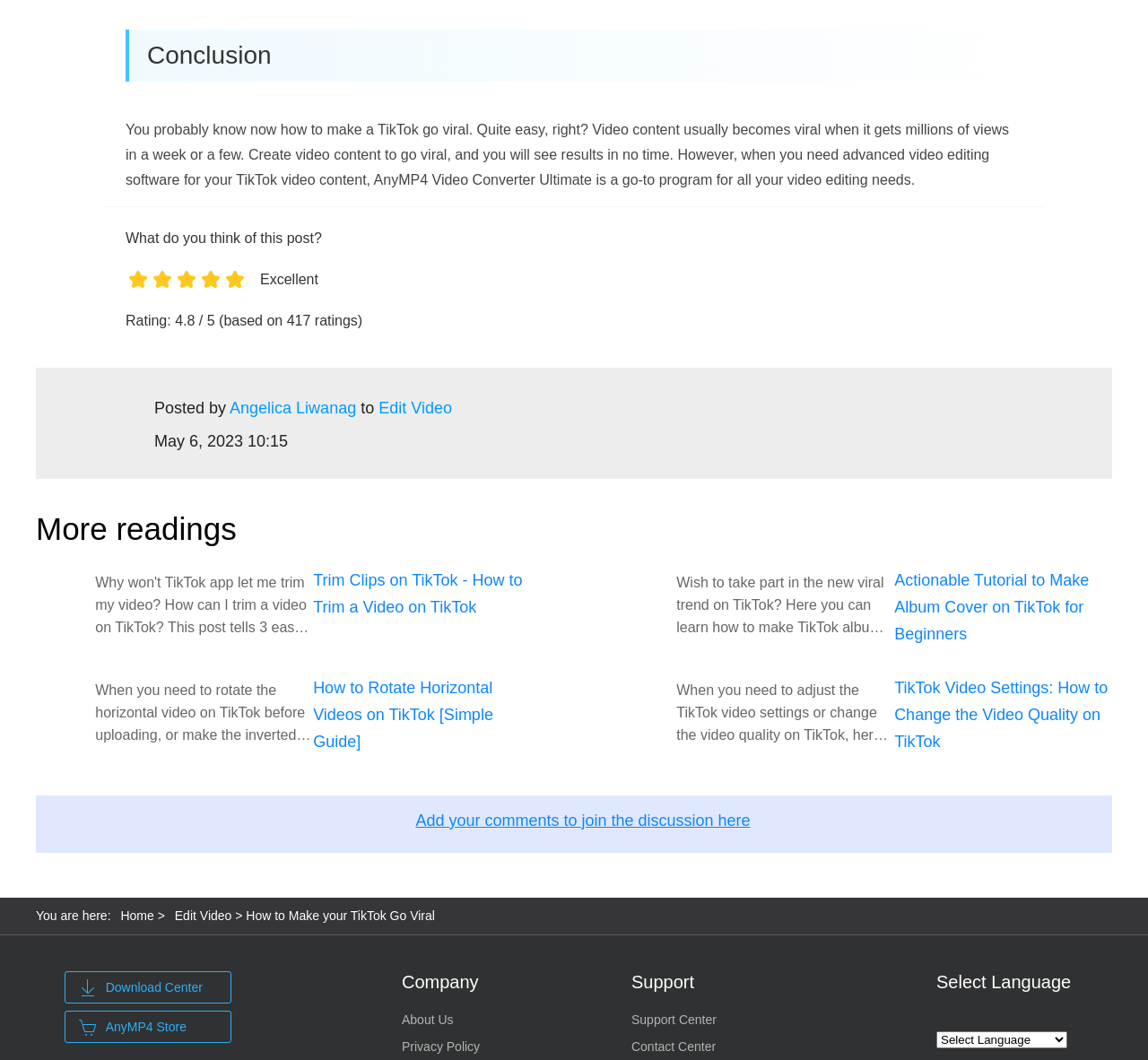Find the bounding box coordinates of the element to click in order to complete the given instruction: "Click the link to learn how to trim clips on TikTok."

[0.273, 0.534, 0.462, 0.585]